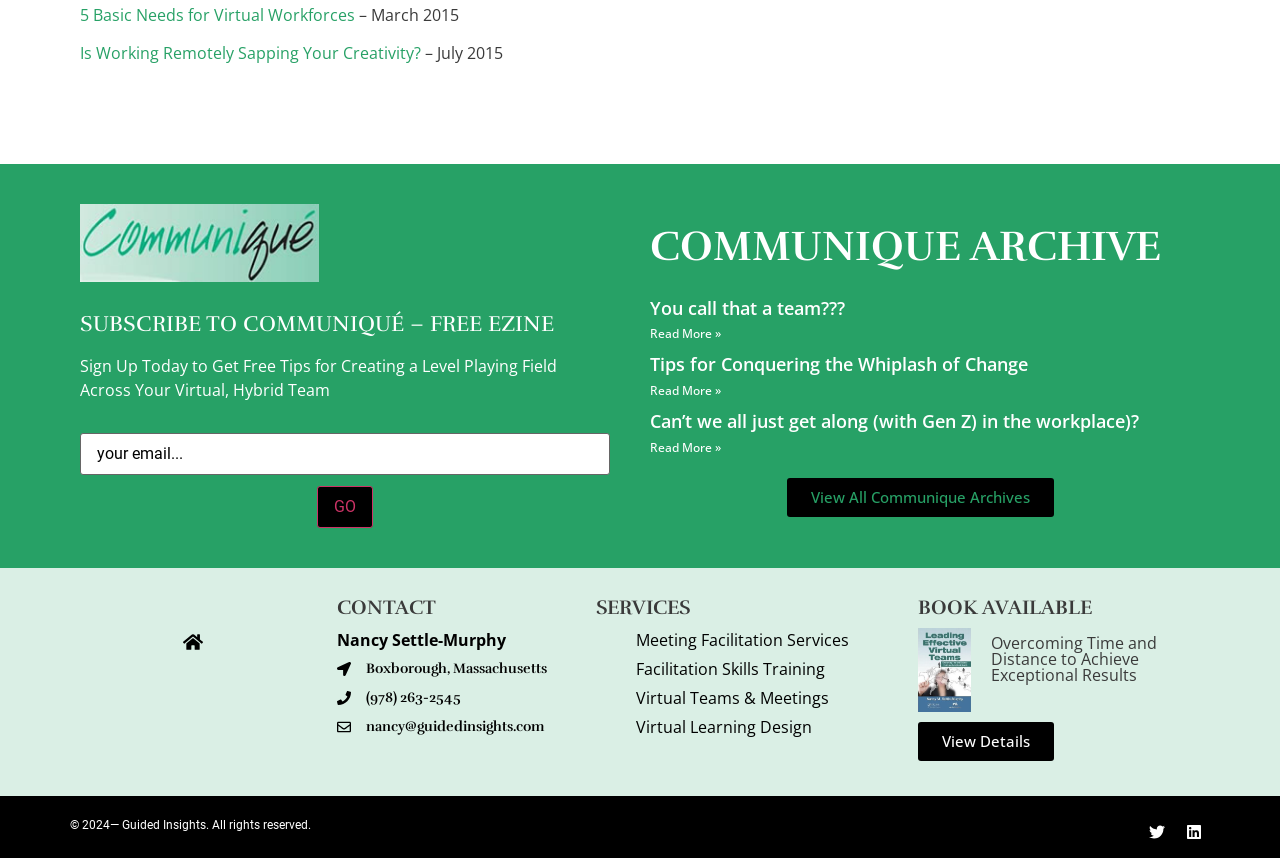Find the bounding box coordinates of the element's region that should be clicked in order to follow the given instruction: "View All Communique Archives". The coordinates should consist of four float numbers between 0 and 1, i.e., [left, top, right, bottom].

[0.615, 0.557, 0.823, 0.602]